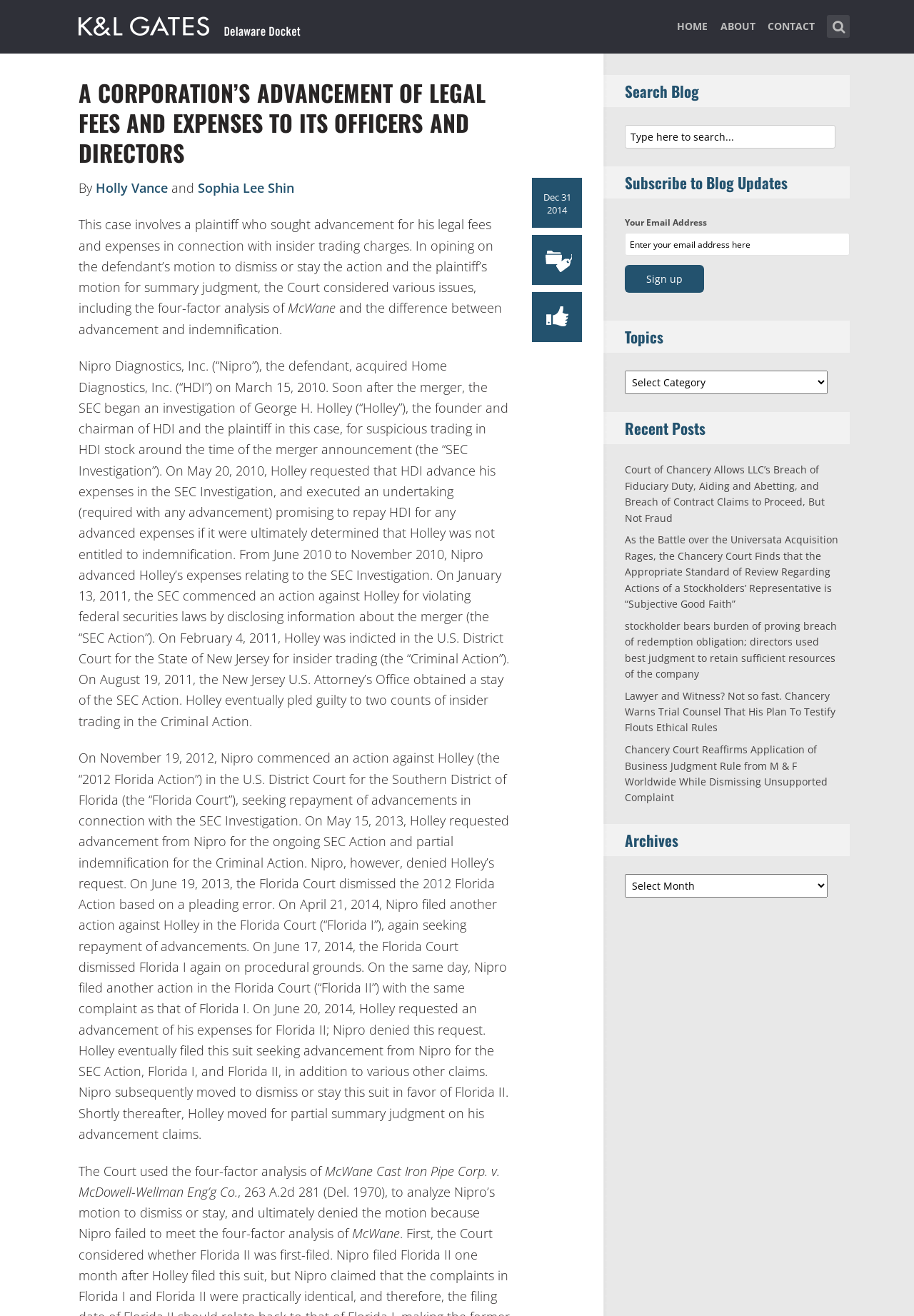Illustrate the webpage with a detailed description.

This webpage appears to be a blog or news article page focused on legal topics, specifically Delaware Docket. At the top, there is a navigation menu with links to "HOME", "ABOUT", and "CONTACT". To the right of the navigation menu, there is a search bar with a placeholder text "Type here to search...". 

Below the navigation menu, there is a header section with a title "A Corporation’s Advancement of Legal Fees and Expenses to Its Officers and Directors" in a large font size. 

On the left side of the page, there are several sections, including "Search Blog", "Subscribe to Blog Updates", "Topics", "Recent Posts", and "Archives". Each section has a heading and some interactive elements, such as text boxes, buttons, and combo boxes.

The main content of the page is a long article discussing a legal case involving a plaintiff seeking advancement for his legal fees and expenses in connection with insider trading charges. The article provides a detailed summary of the case, including the background, the court's analysis, and the outcome. The text is divided into several paragraphs, with some highlighted keywords and names, such as "McWane" and "Sophia Lee Shin".

There are also several links to other articles or resources scattered throughout the page, including a link to "Delaware Docket" at the top and links to other blog posts in the "Recent Posts" section.